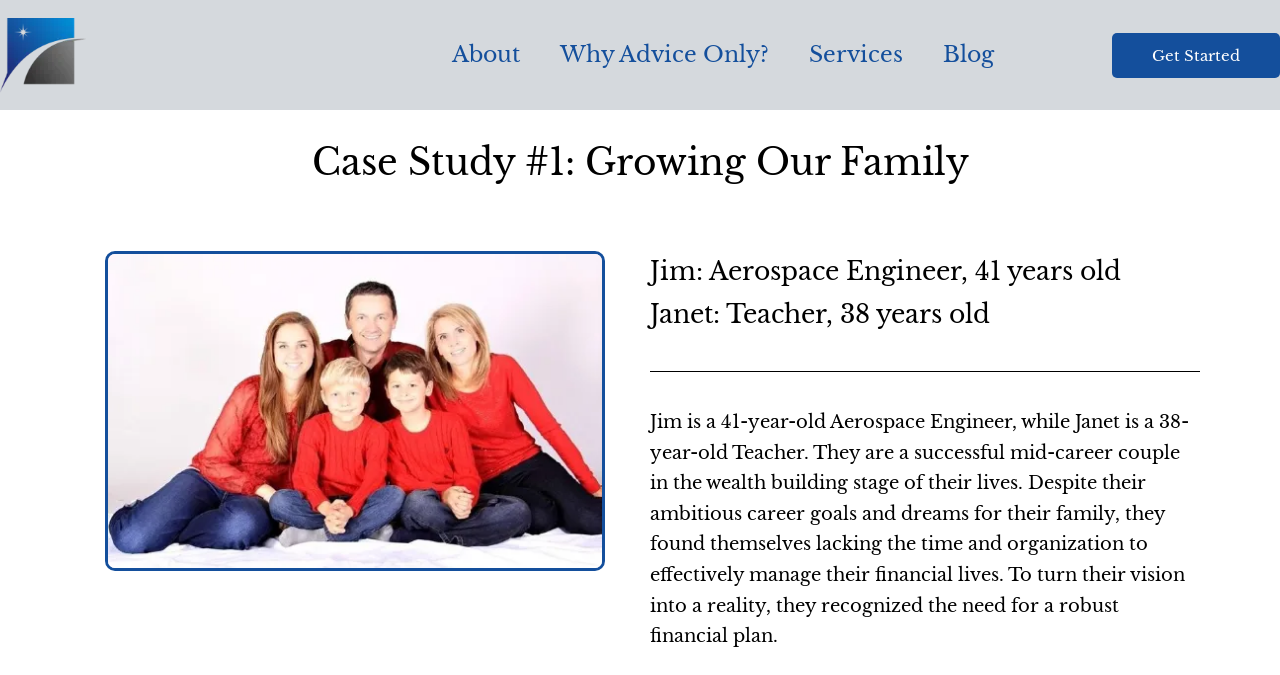What is the occupation of Jim?
Please give a detailed answer to the question using the information shown in the image.

From the StaticText element, we can see that Jim is a 41-year-old Aerospace Engineer, which is mentioned in the text 'Jim: Aerospace Engineer, 41 years old'.